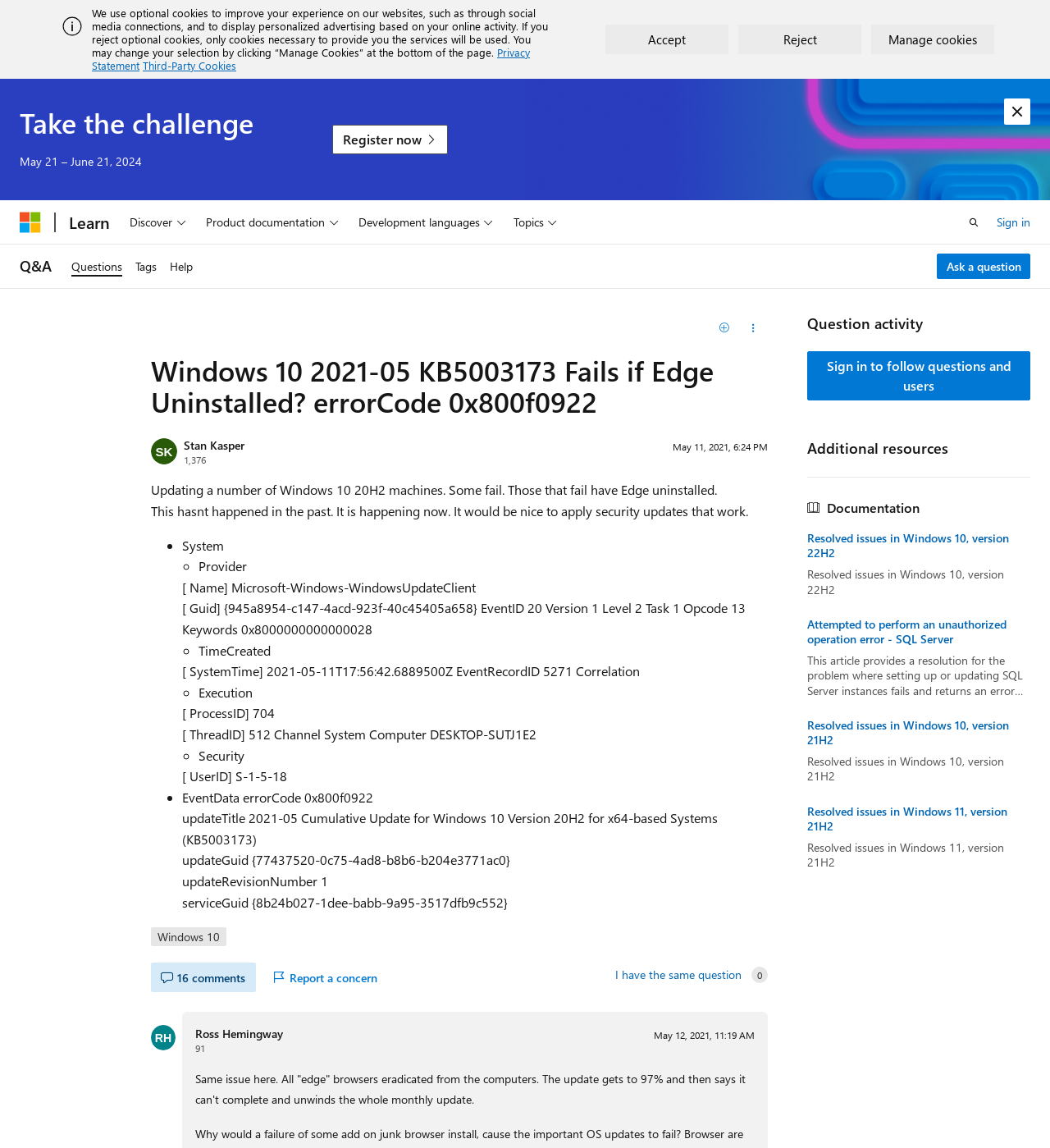Determine the main heading of the webpage and generate its text.

Windows 10 2021-05 KB5003173 Fails if Edge Uninstalled? errorCode 0x800f0922